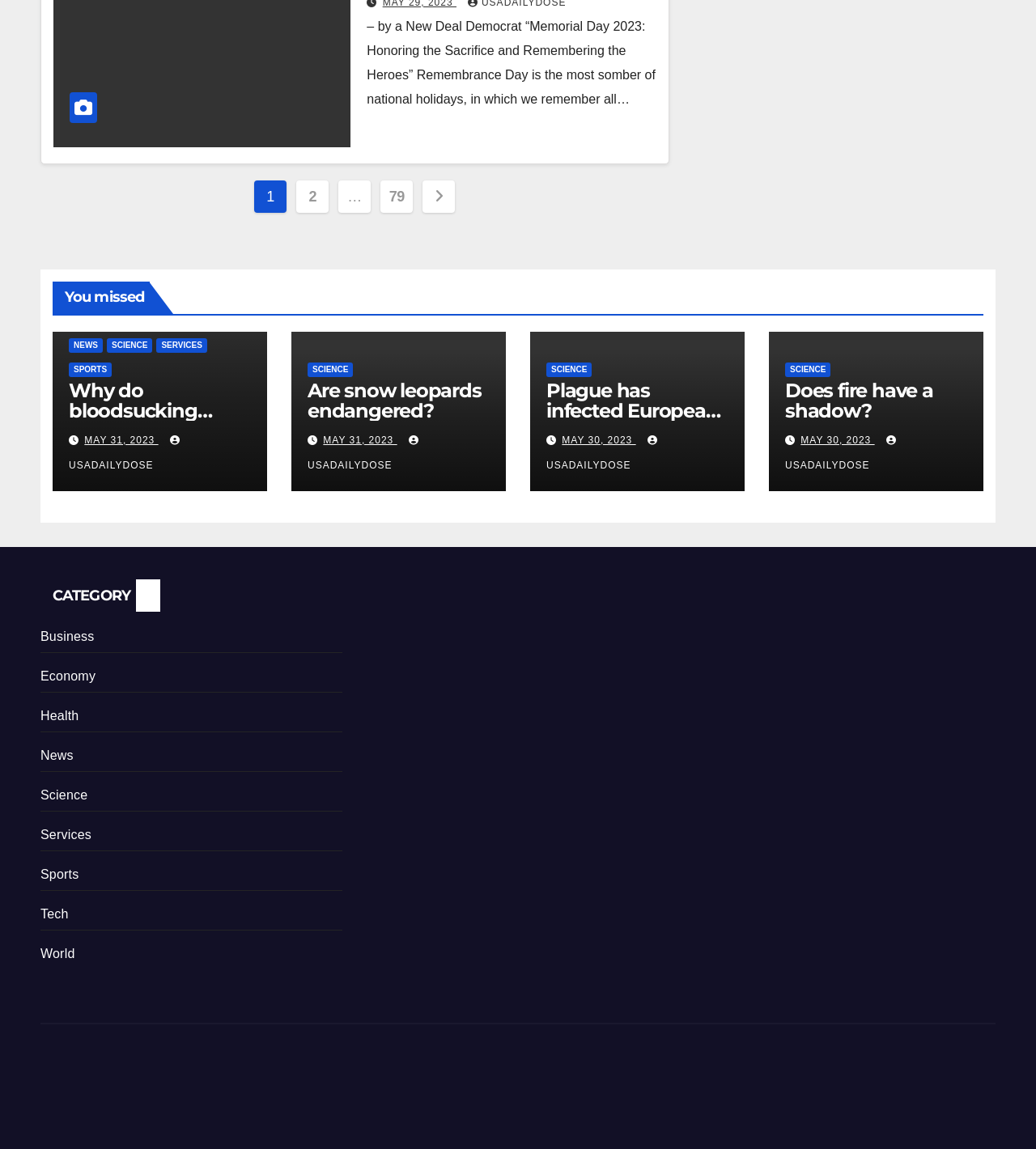Pinpoint the bounding box coordinates of the element to be clicked to execute the instruction: "Browse the 'SCIENCE' category".

[0.297, 0.315, 0.341, 0.328]